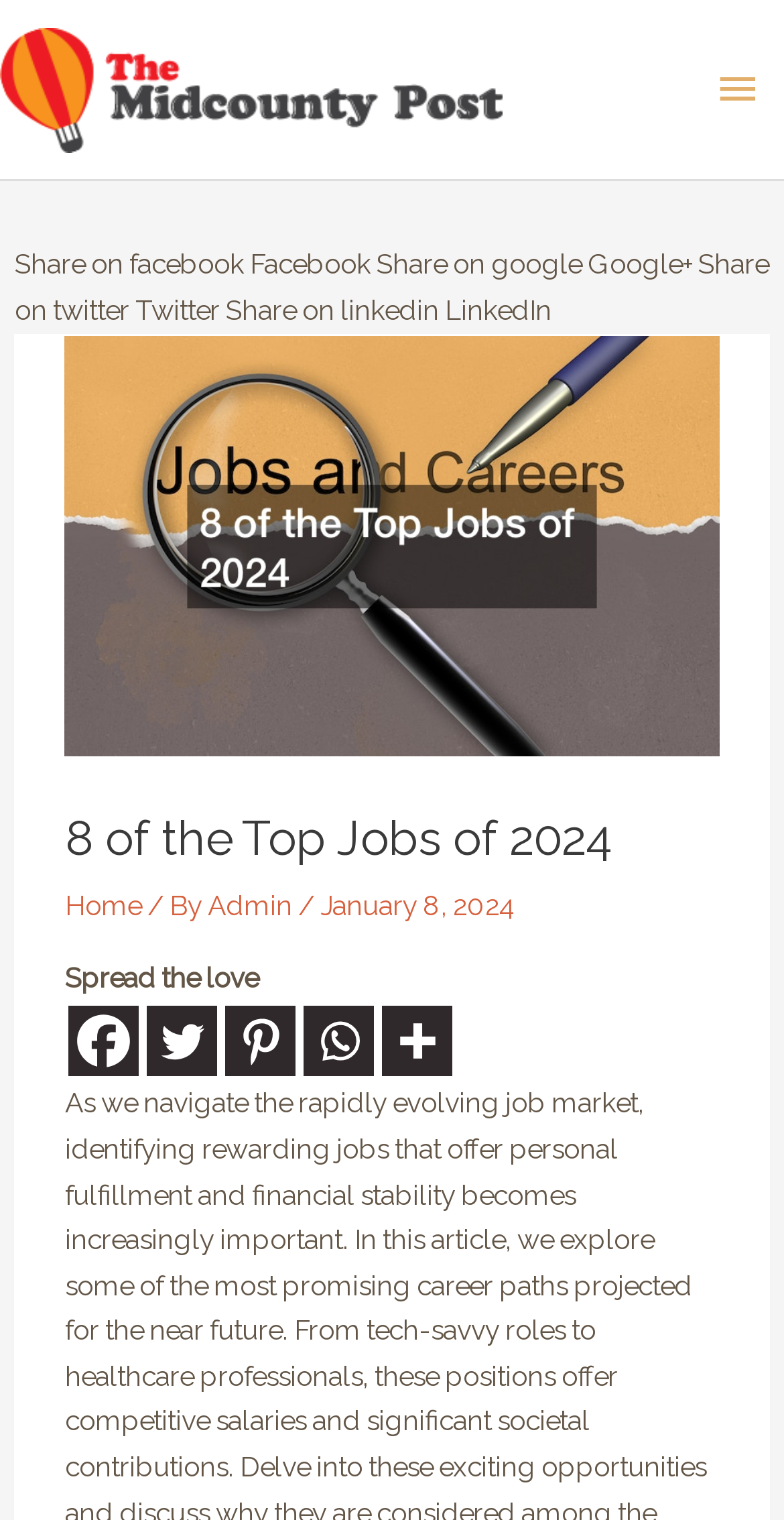What is the author of the article?
Provide a well-explained and detailed answer to the question.

The author of the article can be found by examining the header section of the webpage, where the text 'By Admin' is displayed.